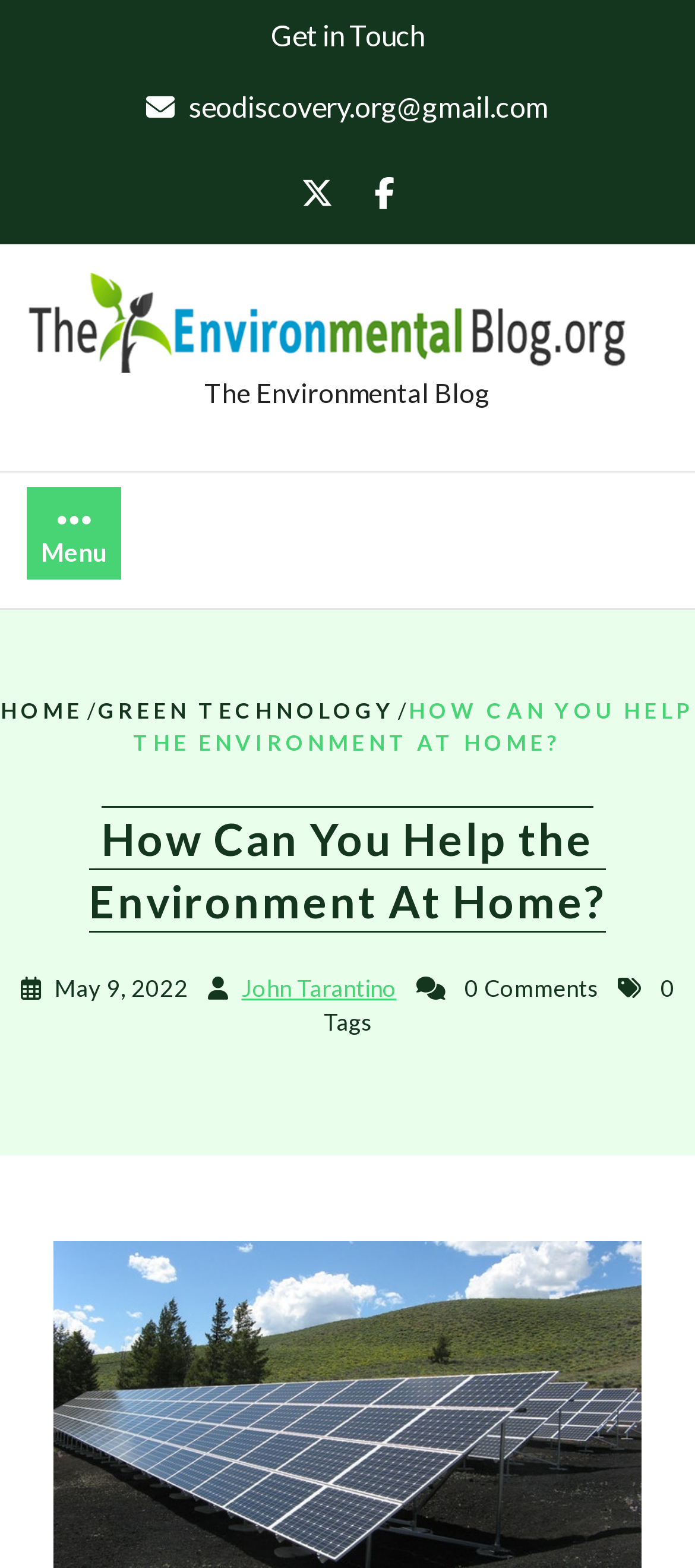How many comments are there on the current article?
Based on the visual information, provide a detailed and comprehensive answer.

I found the static text element with the content '0 Comments' which indicates that there are no comments on the current article.